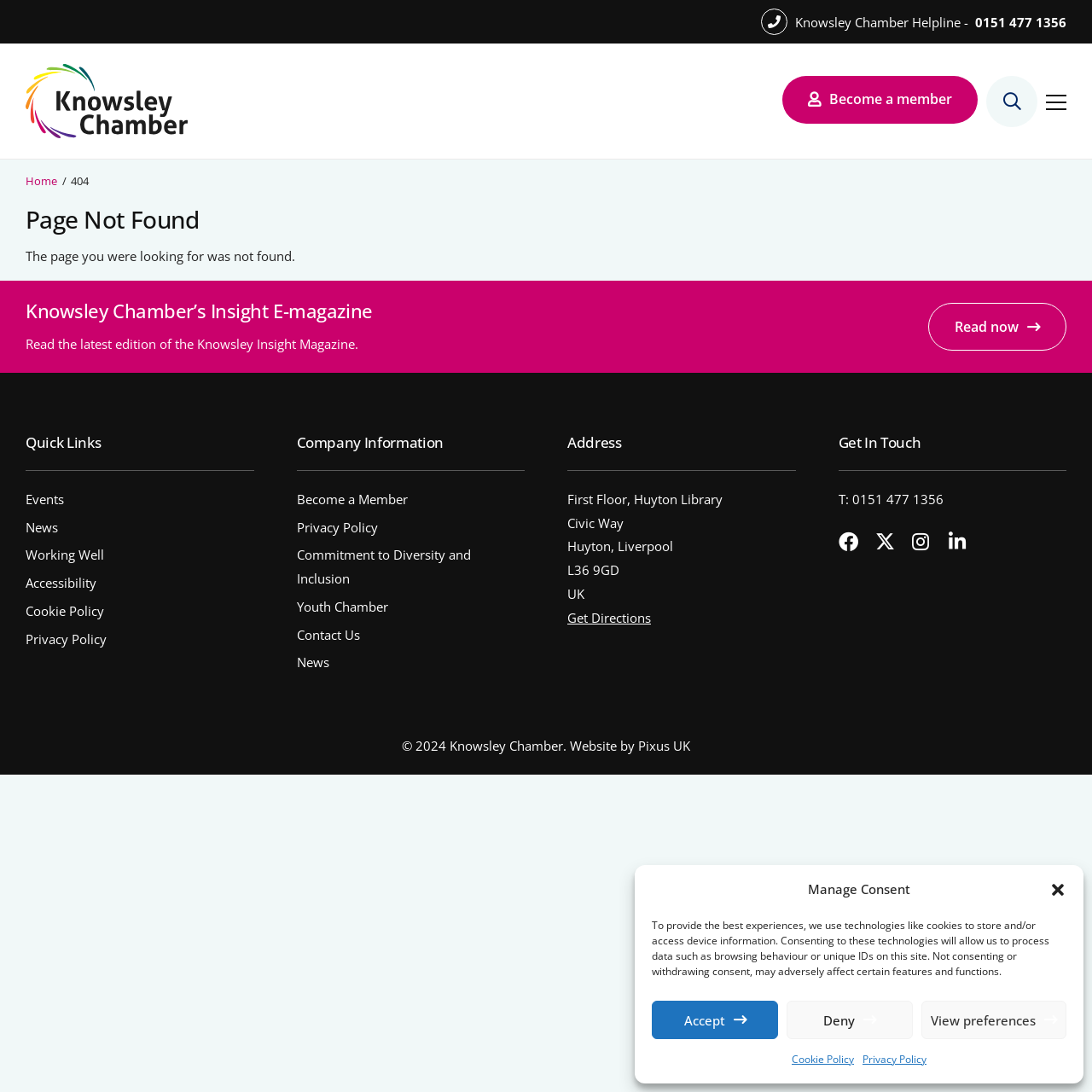Specify the bounding box coordinates of the element's region that should be clicked to achieve the following instruction: "Read the latest edition of the Knowsley Insight Magazine". The bounding box coordinates consist of four float numbers between 0 and 1, in the format [left, top, right, bottom].

[0.85, 0.277, 0.977, 0.321]